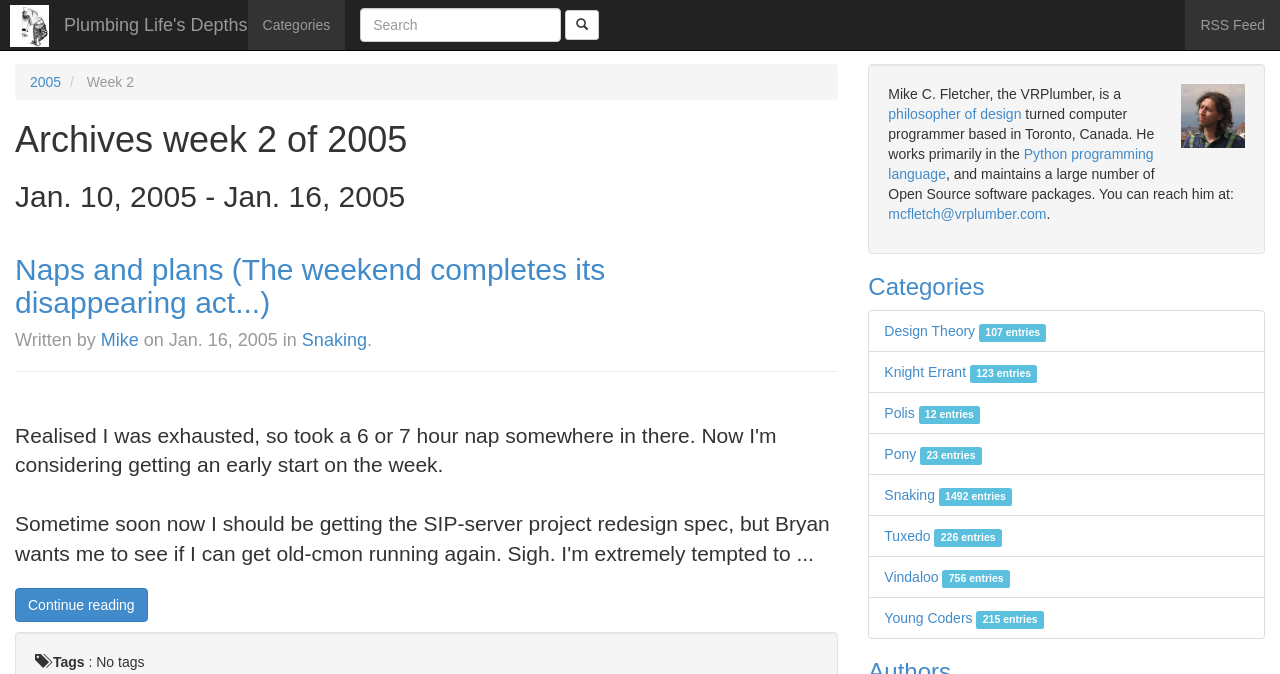Could you locate the bounding box coordinates for the section that should be clicked to accomplish this task: "Search for something".

[0.281, 0.012, 0.438, 0.062]